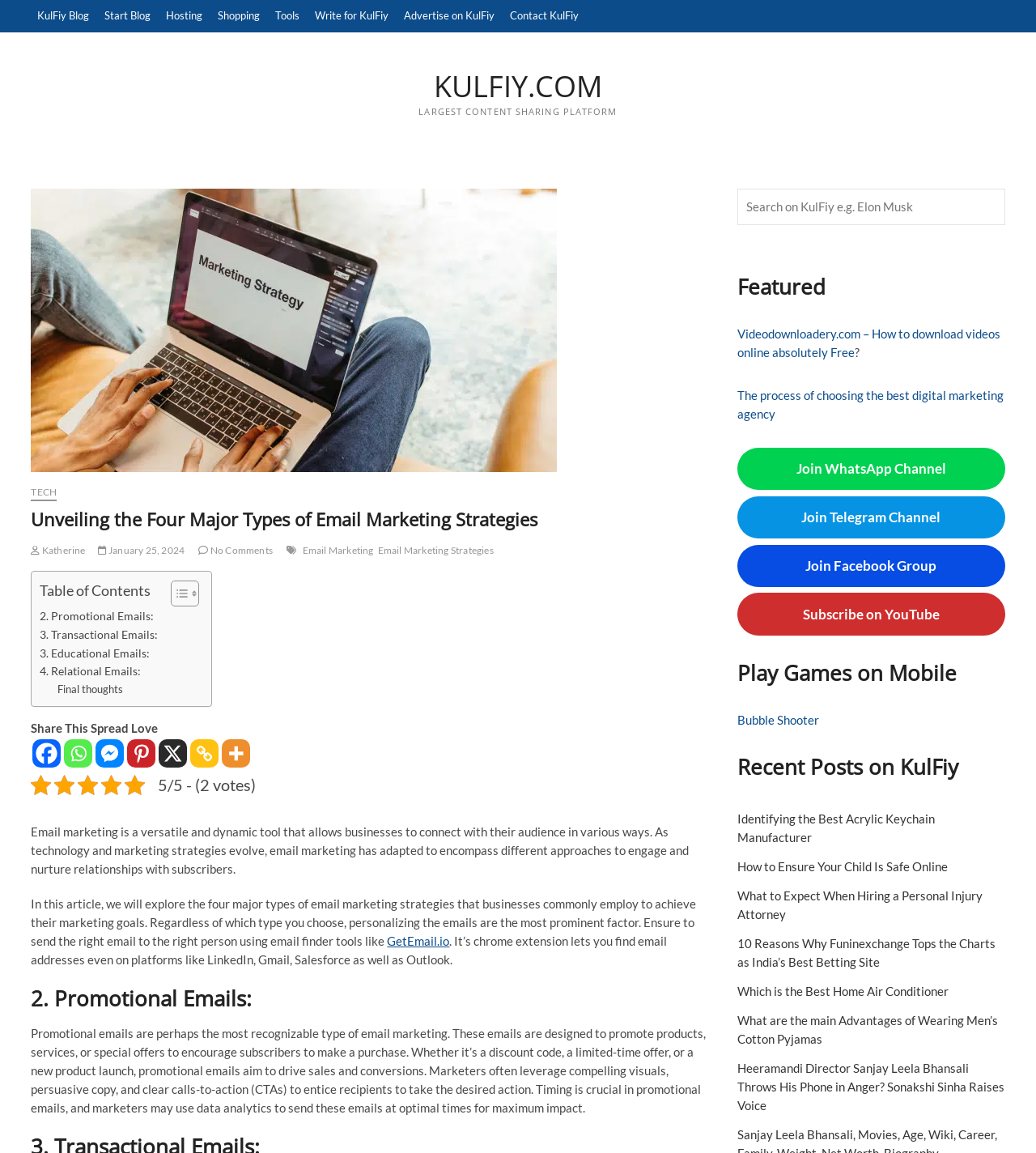Locate the bounding box coordinates of the clickable part needed for the task: "Click on the 'KulFiy Blog' link".

[0.03, 0.0, 0.093, 0.028]